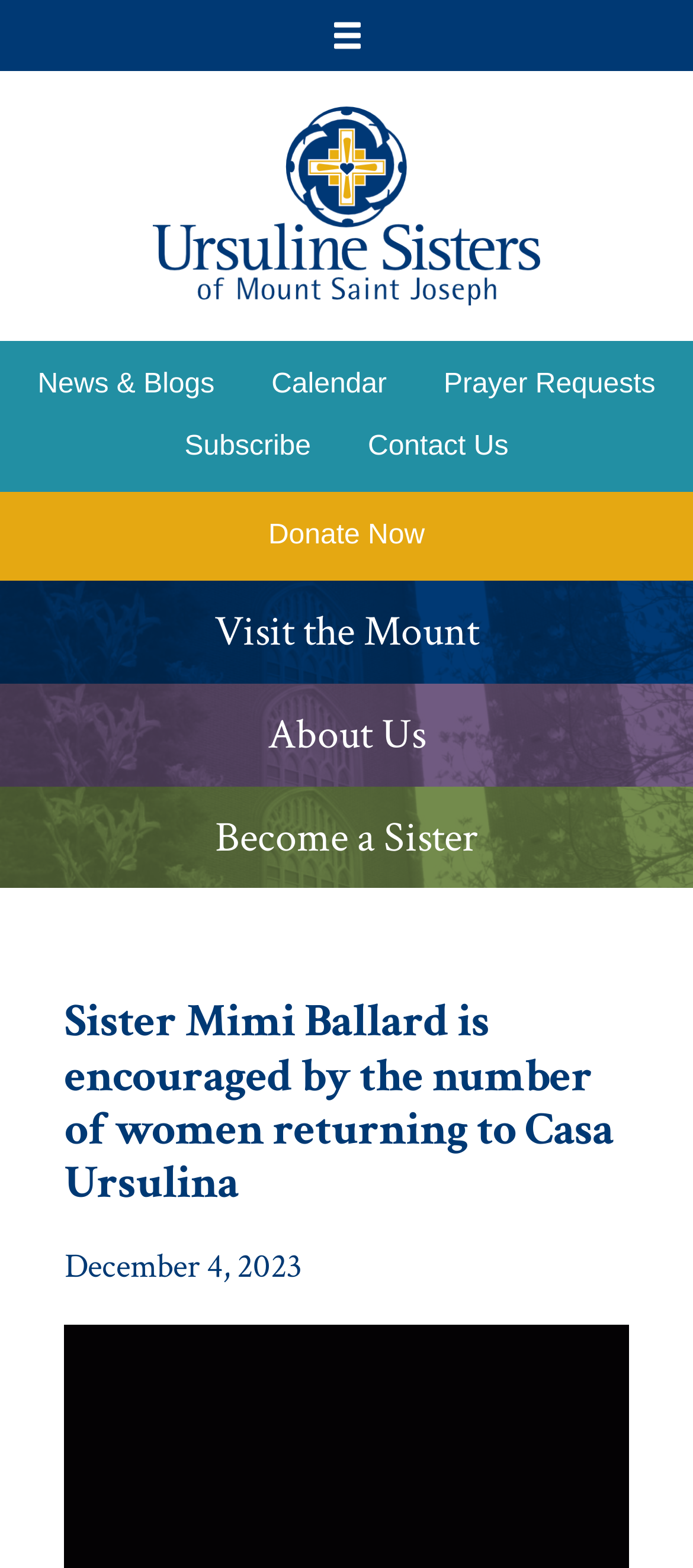What is the date of the article?
Please provide a comprehensive answer based on the details in the screenshot.

The date of the article can be found in the time element with the text 'December 4, 2023'. This time element is a child of the root element and has a bounding box with coordinates [0.093, 0.794, 0.437, 0.823].